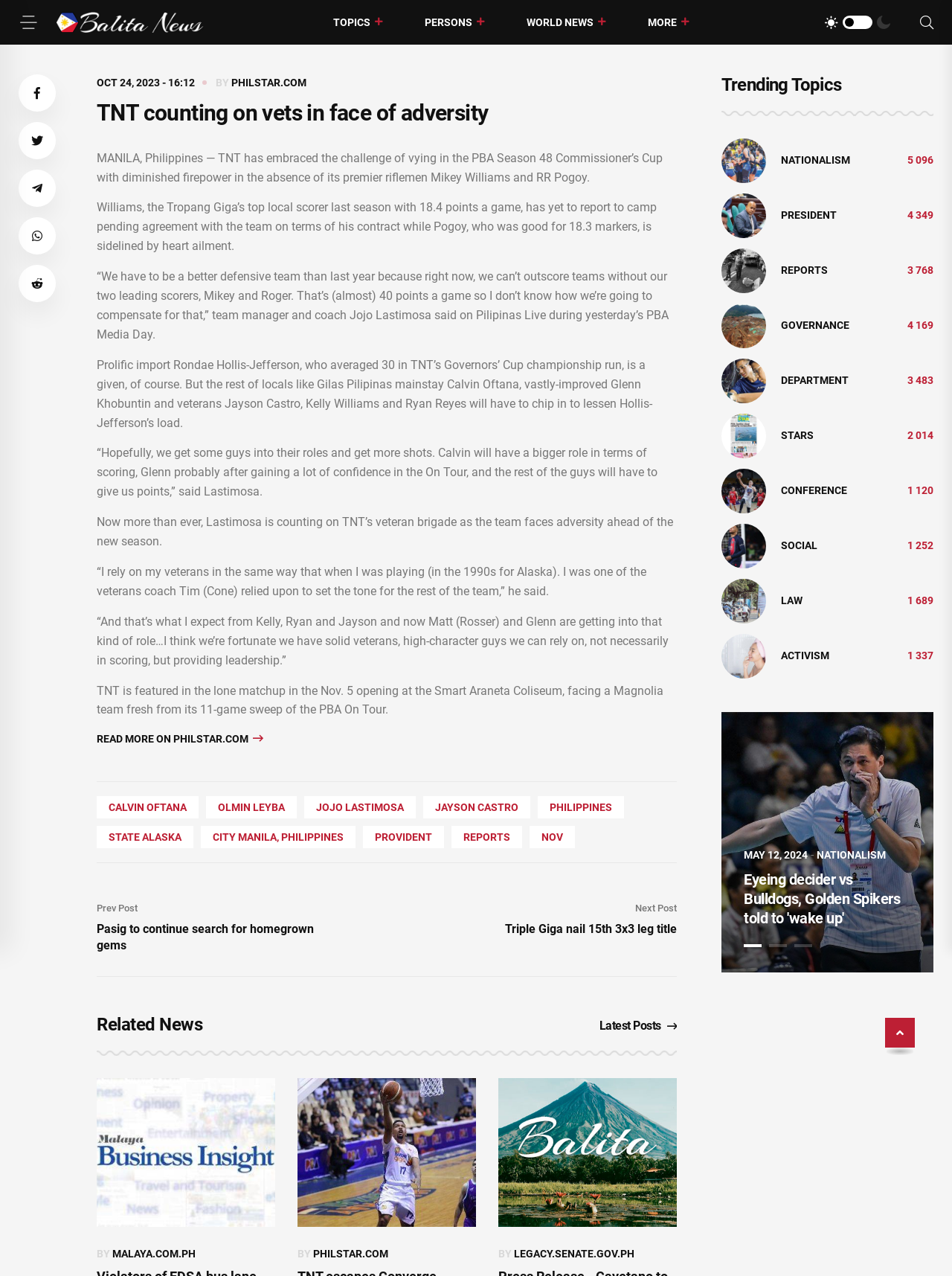Locate the bounding box coordinates of the clickable element to fulfill the following instruction: "Share on Facebook". Provide the coordinates as four float numbers between 0 and 1 in the format [left, top, right, bottom].

[0.02, 0.058, 0.059, 0.087]